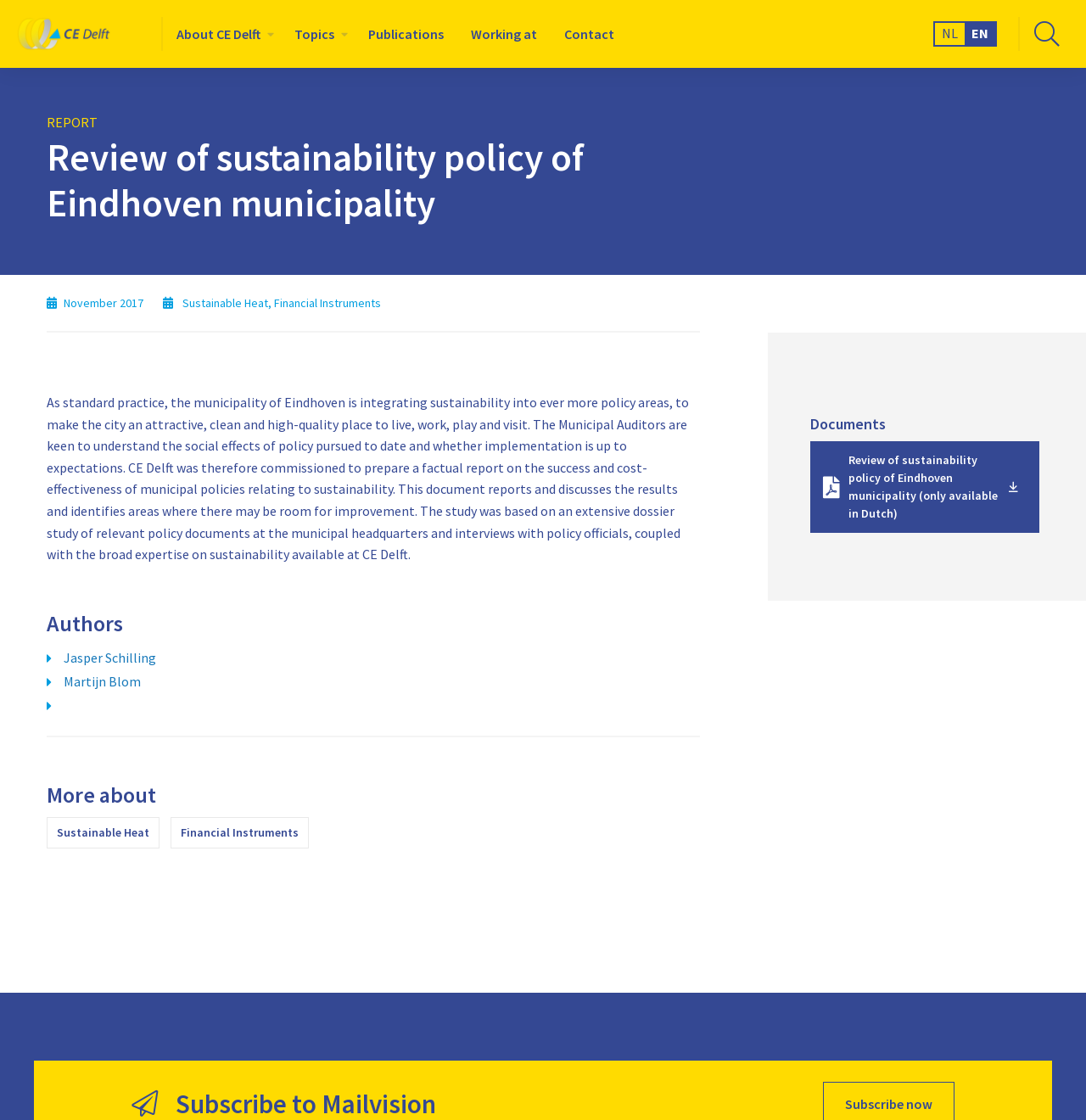Refer to the image and provide an in-depth answer to the question: 
What is the purpose of the report?

The report was commissioned by the Municipal Auditors to understand the social effects of policy pursued to date and whether implementation is up to expectations, as stated in the text 'The Municipal Auditors are keen to understand the social effects of policy pursued to date and whether implementation is up to expectations.'